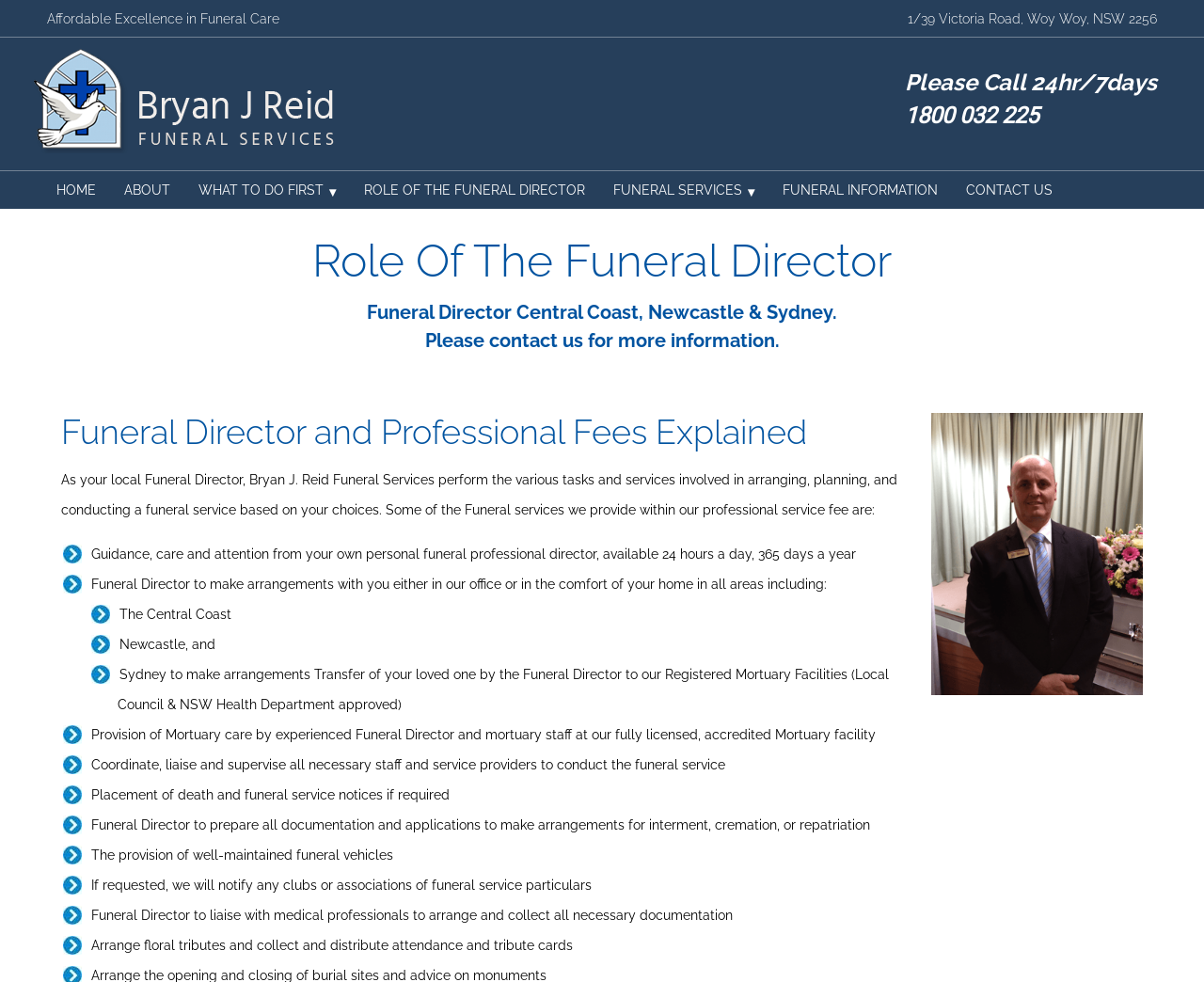Could you specify the bounding box coordinates for the clickable section to complete the following instruction: "Click the 'HOME' link"?

[0.035, 0.174, 0.091, 0.213]